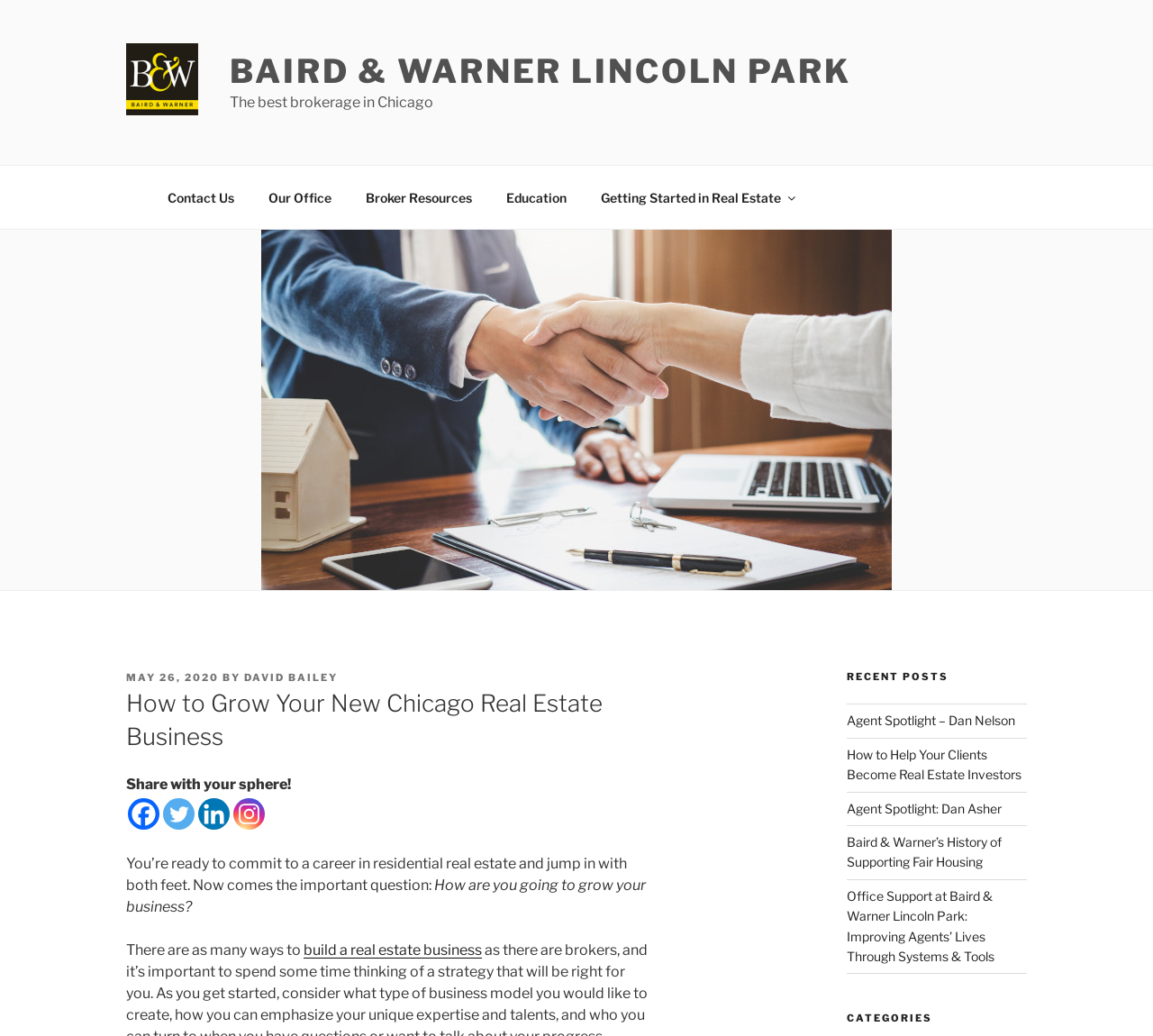Highlight the bounding box coordinates of the region I should click on to meet the following instruction: "View the 'Getting Started in Real Estate' page".

[0.507, 0.169, 0.702, 0.212]